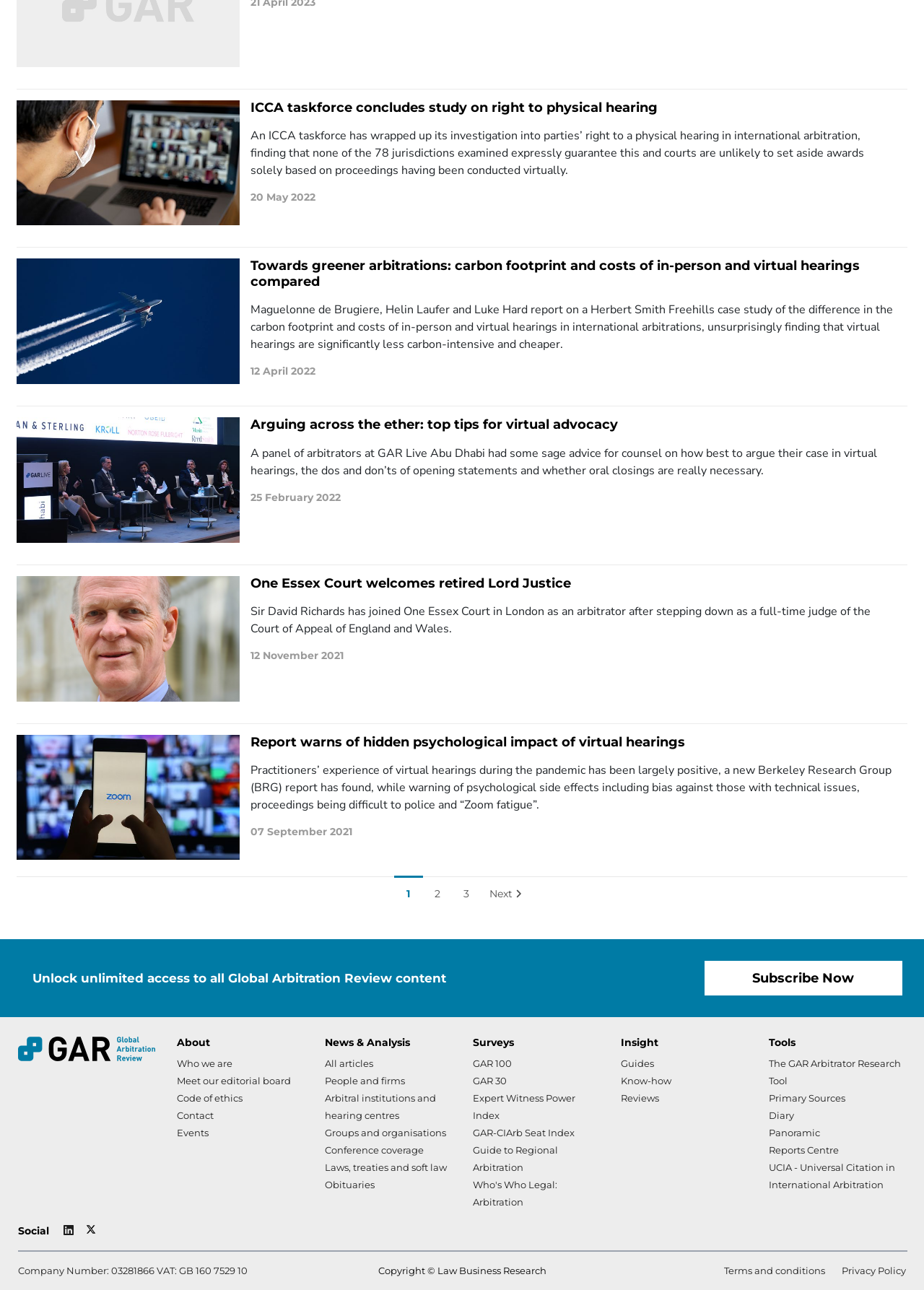Please provide a comprehensive response to the question based on the details in the image: What is the name of the logo at the top of the page?

The logo at the top of the page can be identified by looking at the image element at the top of the page, which is labeled as 'GAR logo'. This logo is likely the logo of the website or organization.